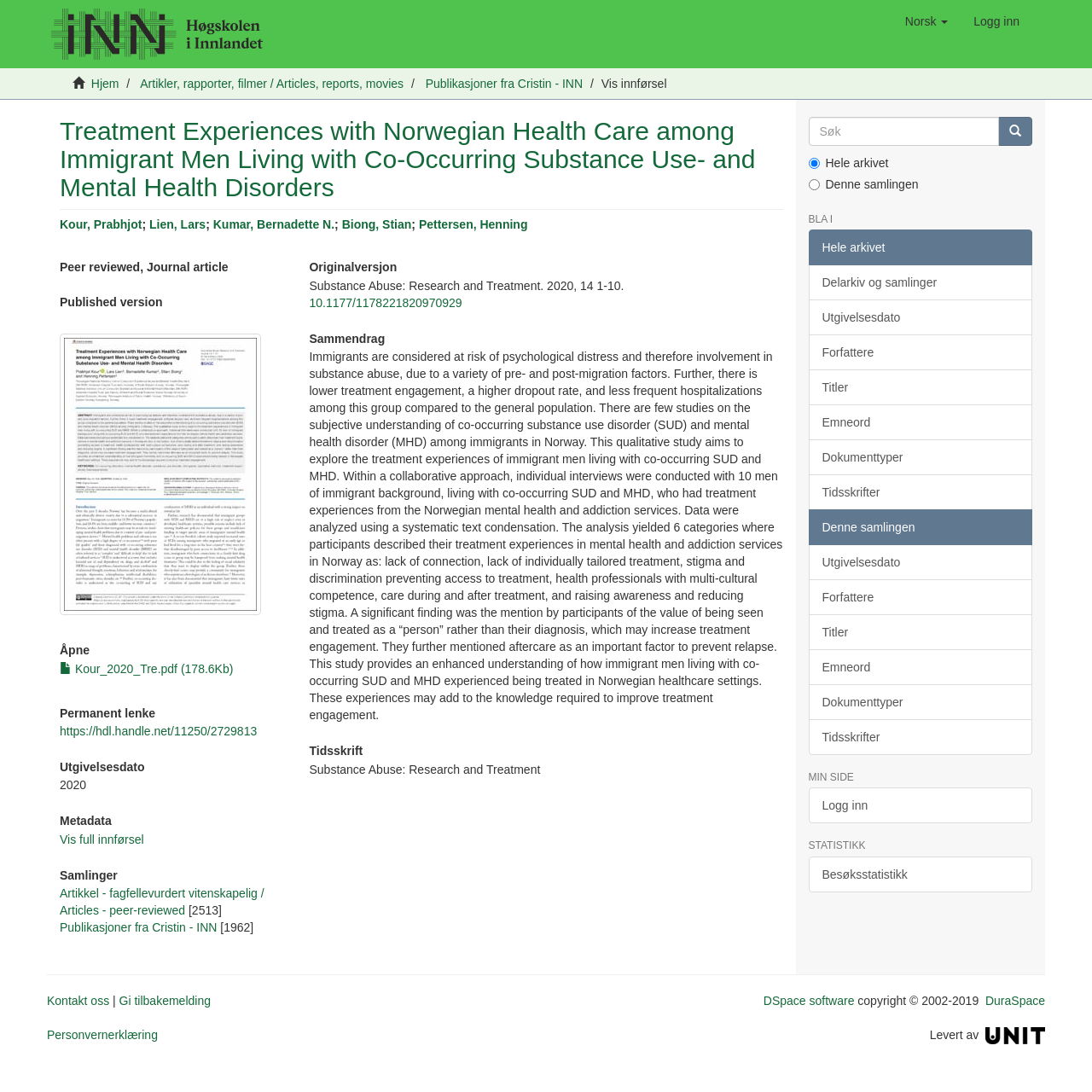What is the name of the journal?
Using the information from the image, provide a comprehensive answer to the question.

The name of the journal is located at the bottom of the webpage, under the 'Tidsskrift' section. The text content of the section is 'Substance Abuse: Research and Treatment'.